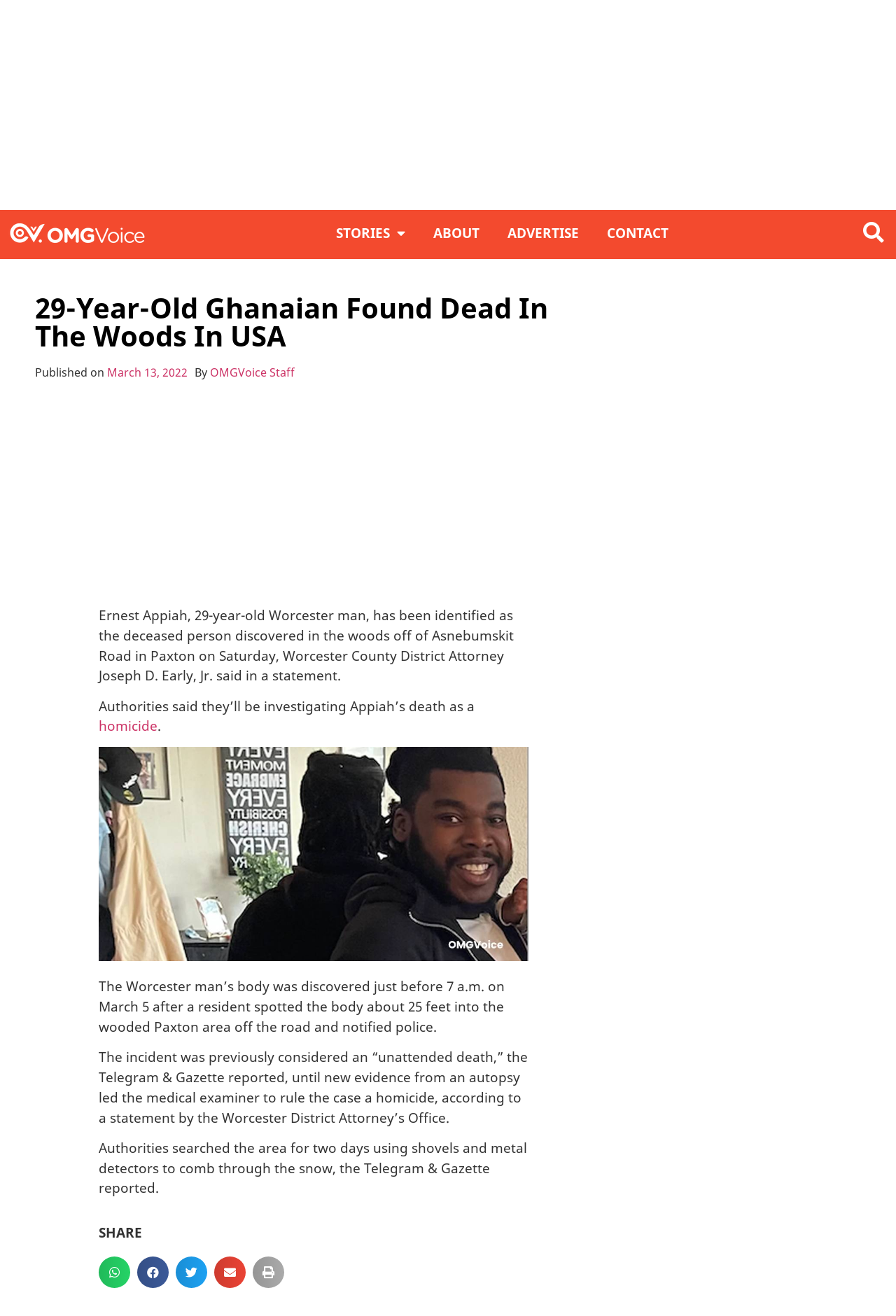What is the name of the district attorney mentioned in the article?
Look at the image and respond with a one-word or short-phrase answer.

Joseph D. Early, Jr.